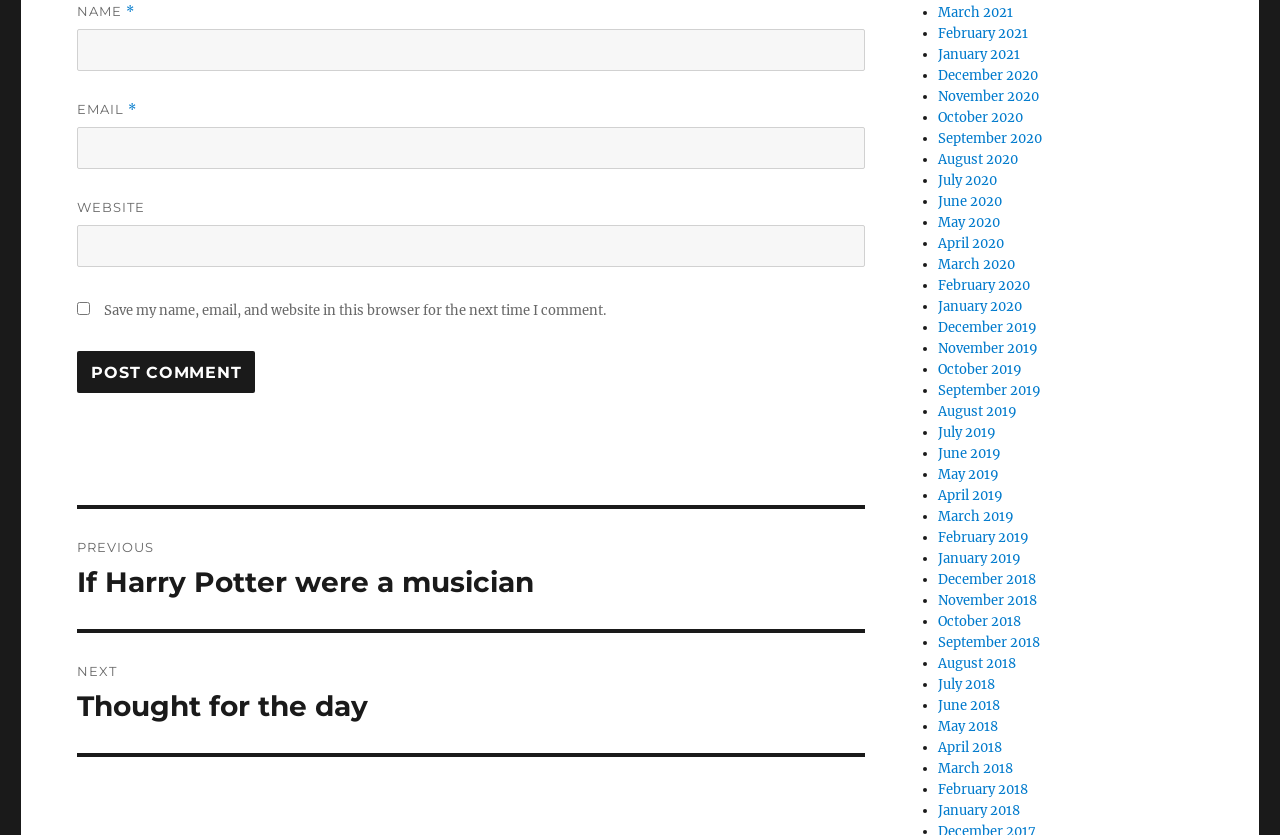Please determine the bounding box coordinates for the element that should be clicked to follow these instructions: "View posts from March 2021".

[0.733, 0.005, 0.791, 0.025]